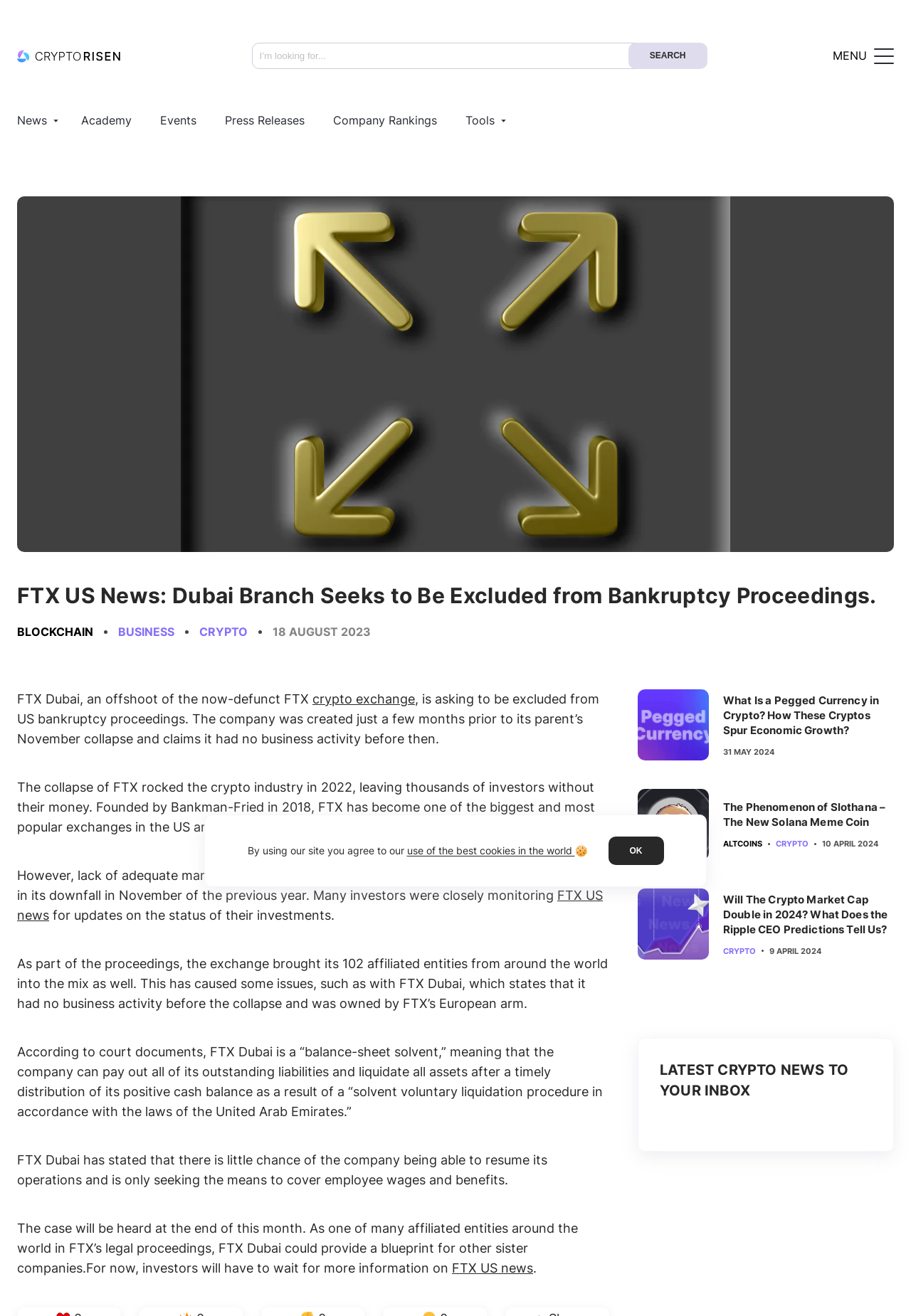Refer to the element description name="s" placeholder="I’m looking for..." and identify the corresponding bounding box in the screenshot. Format the coordinates as (top-left x, top-left y, bottom-right x, bottom-right y) with values in the range of 0 to 1.

[0.276, 0.032, 0.705, 0.052]